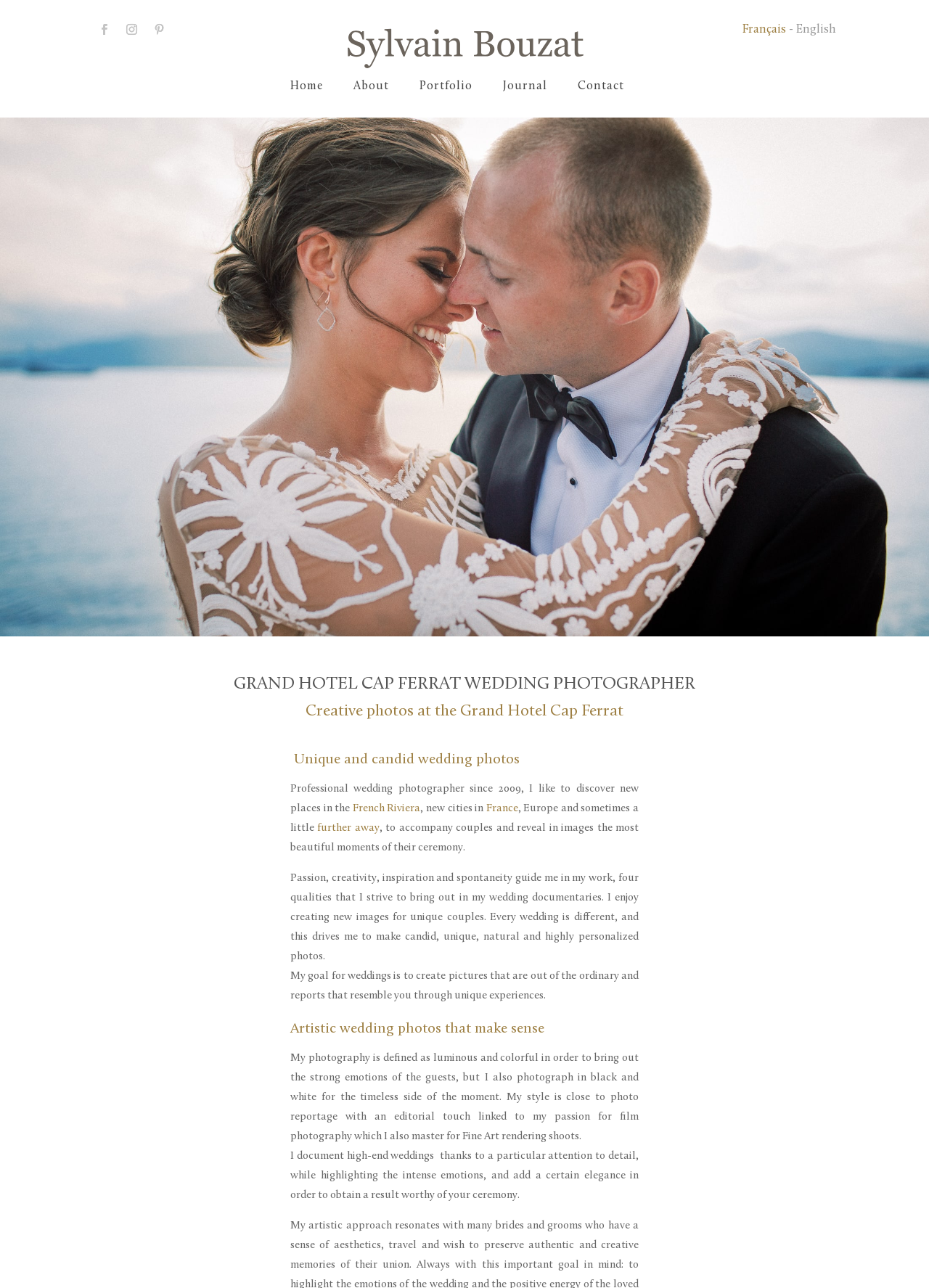Can you specify the bounding box coordinates for the region that should be clicked to fulfill this instruction: "Contact the photographer".

[0.622, 0.063, 0.688, 0.075]